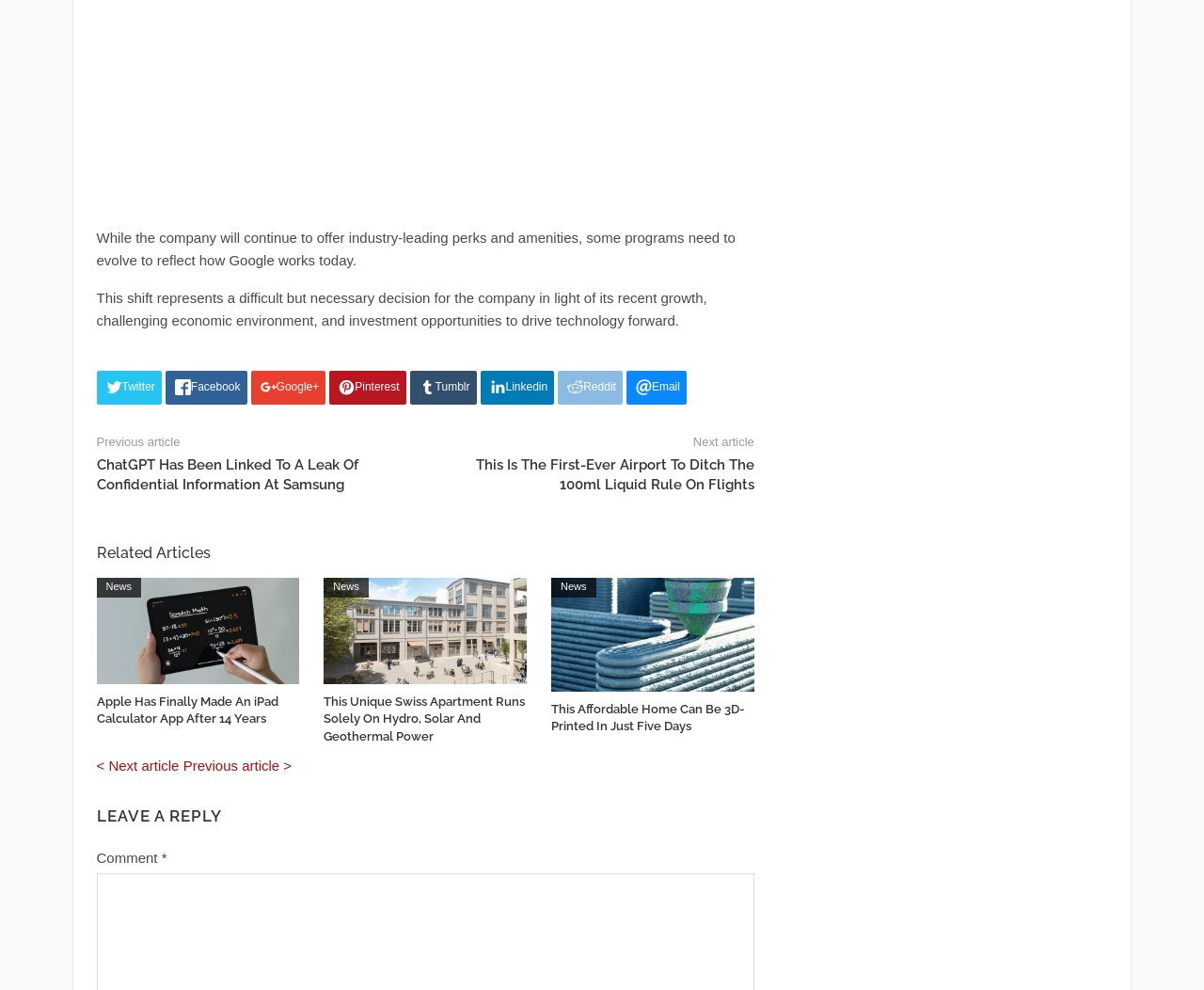What social media platforms are listed in the footer?
Based on the image, answer the question in a detailed manner.

The footer section of the webpage contains a list of social media platforms, which includes Twitter, Facebook, Google+, Pinterest, Tumblr, Linkedin, and Reddit. These platforms are listed with their respective icons and can be clicked to access the corresponding social media pages.